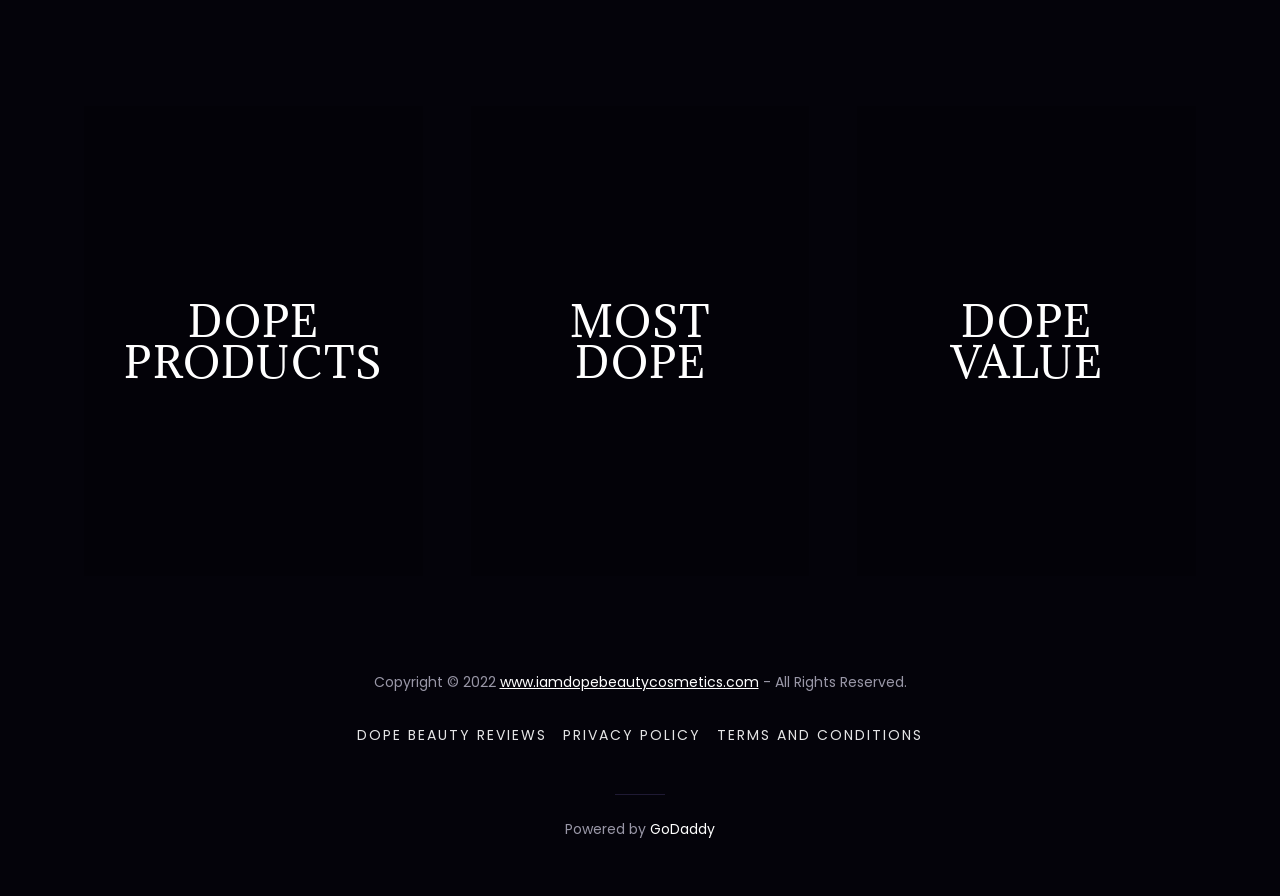Utilize the details in the image to give a detailed response to the question: What is the powered by?

The webpage is powered by GoDaddy, which is mentioned at the bottom of the webpage along with the text 'Powered by'.